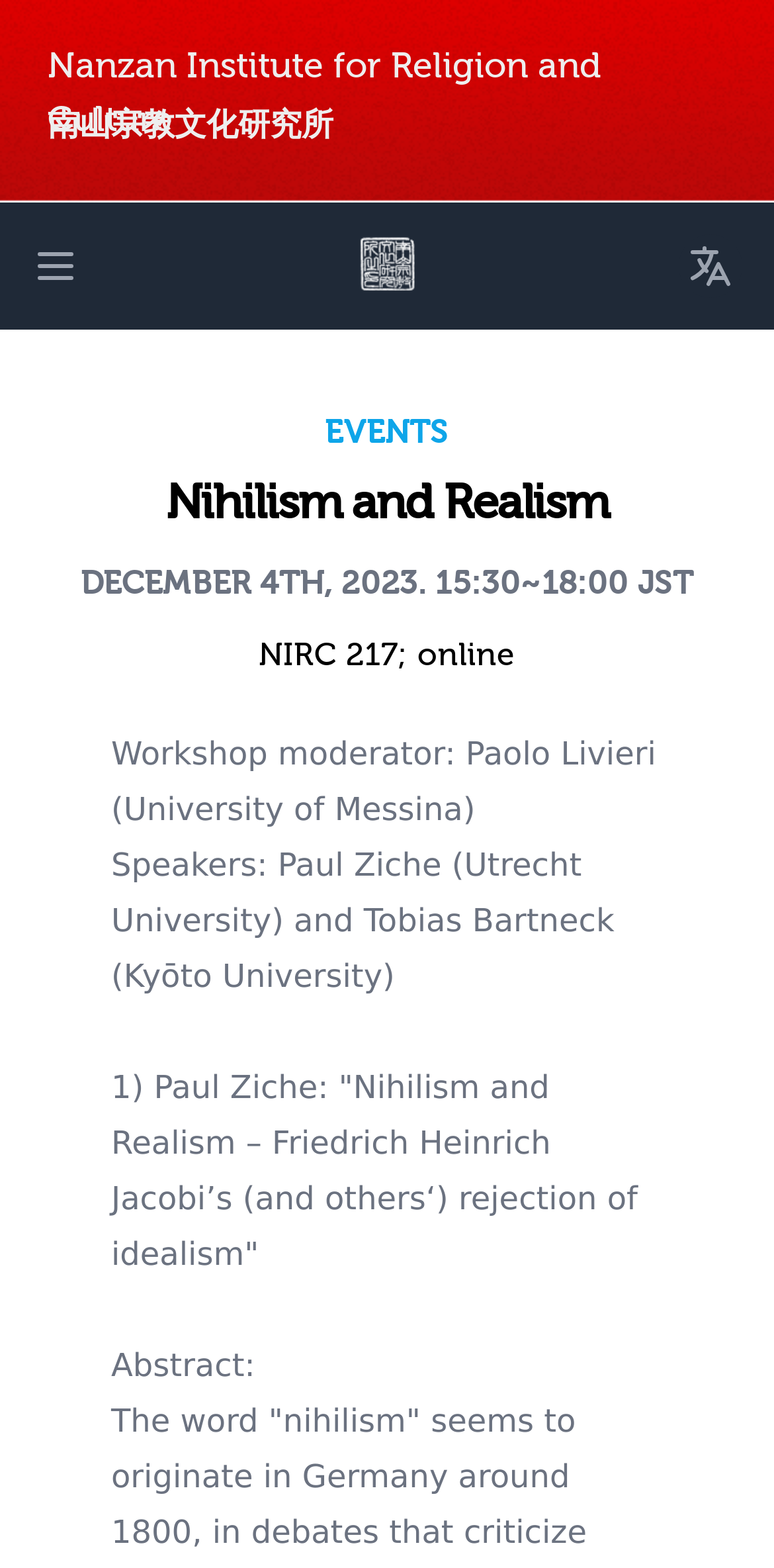Locate the headline of the webpage and generate its content.

EVENTS
Nihilism and Realism